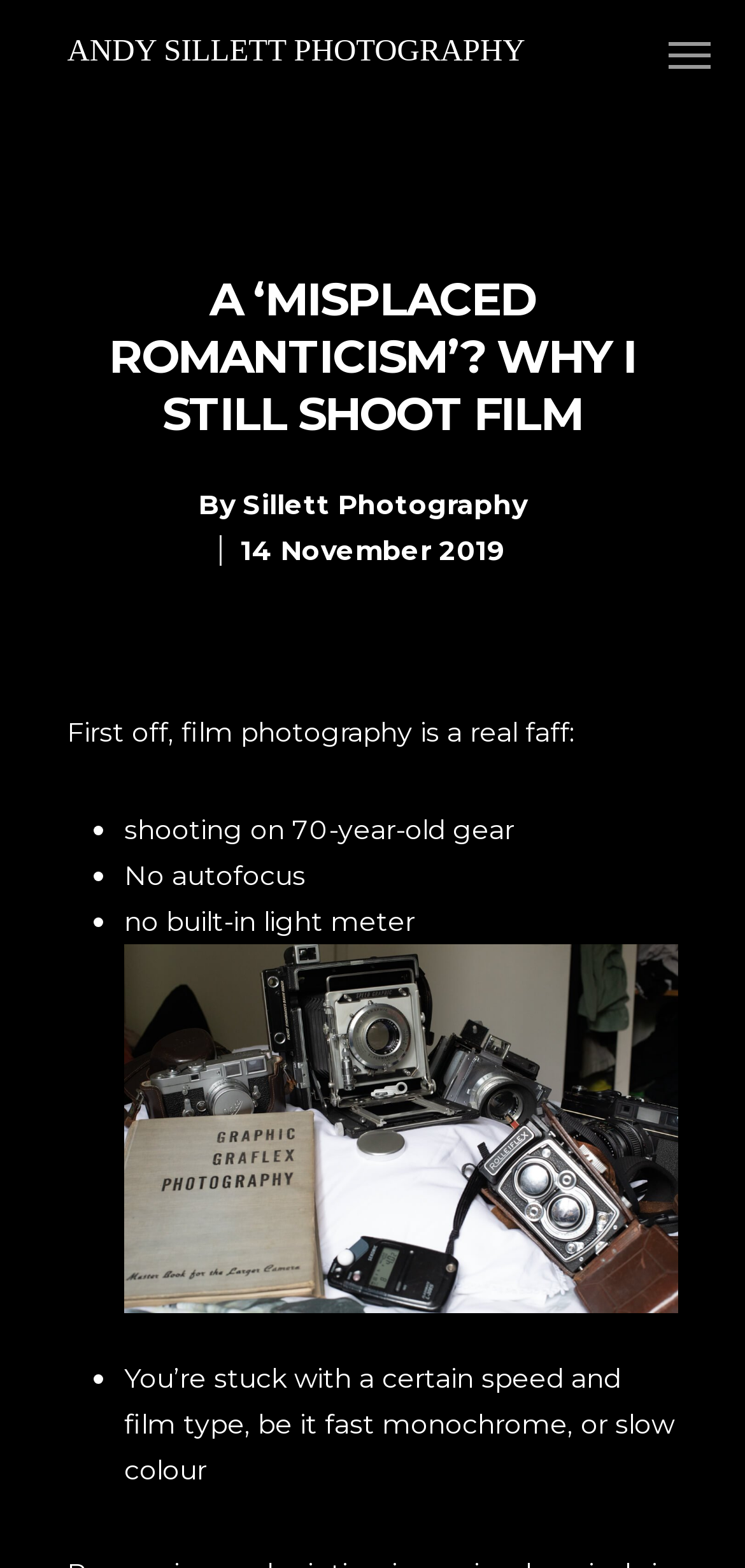Create a detailed narrative of the webpage’s visual and textual elements.

The webpage is about the author's experience with film photography, titled "A 'misplaced romanticism'? Why I still shoot film". At the top, there is a link to "ANDY SILLETT PHOTOGRAPHY" with three identical images of the same logo, positioned horizontally next to each other. Below the logo, there is another link on the right side of the page.

The main content starts with a heading that matches the title of the webpage. Below the heading, there is a byline that reads "By Sillett Photography" with the date "14 November 2019" next to it. The main text begins with the sentence "First off, film photography is a real faff:" followed by a list of four bullet points. The list describes the challenges of film photography, including shooting with 70-year-old gear, no autofocus, no built-in light meter, and being limited to a certain speed and film type. The text is arranged in a single column, with the bullet points indented below the main text.